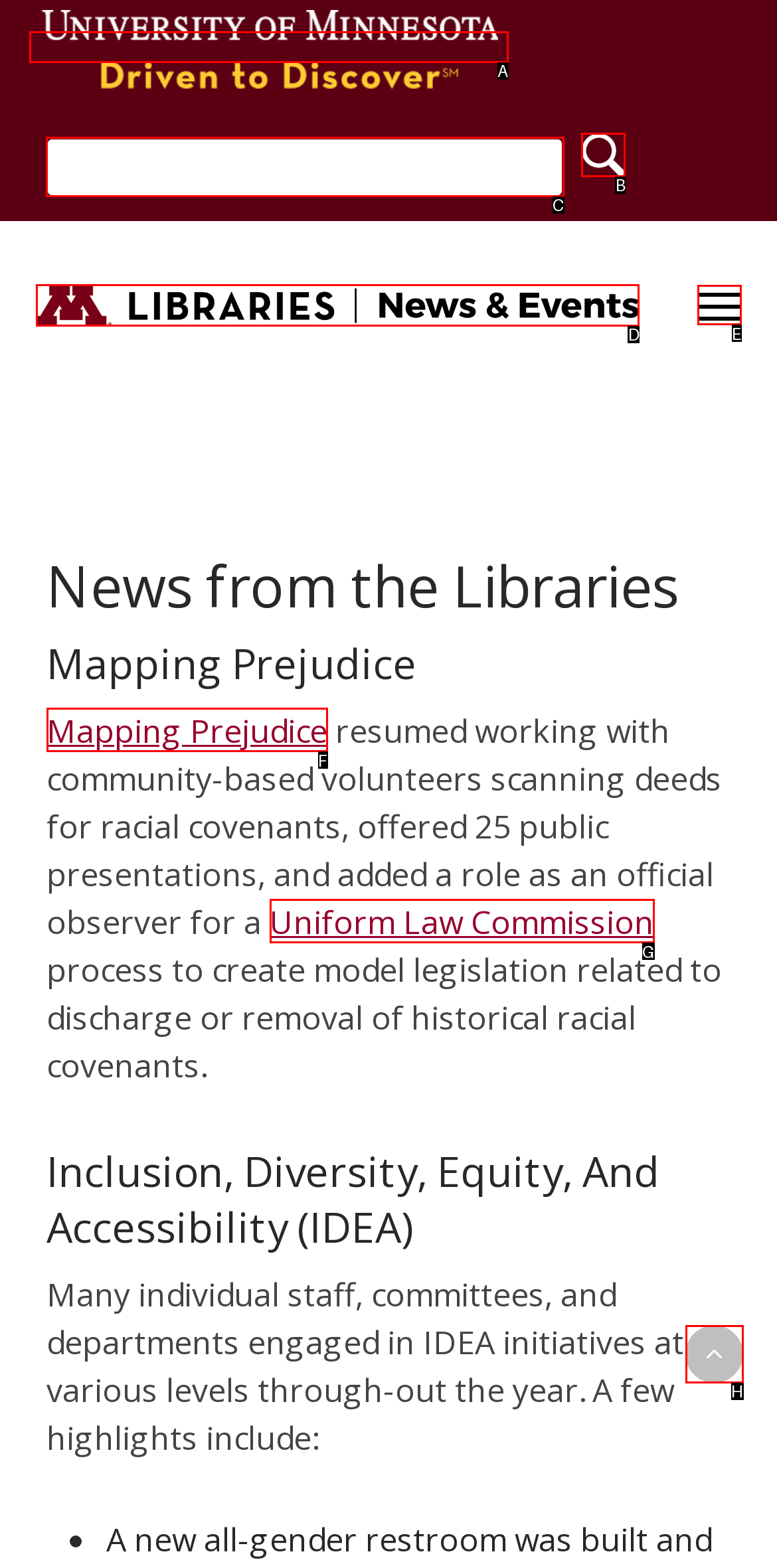Identify the letter of the option to click in order to Access My Account. Answer with the letter directly.

None